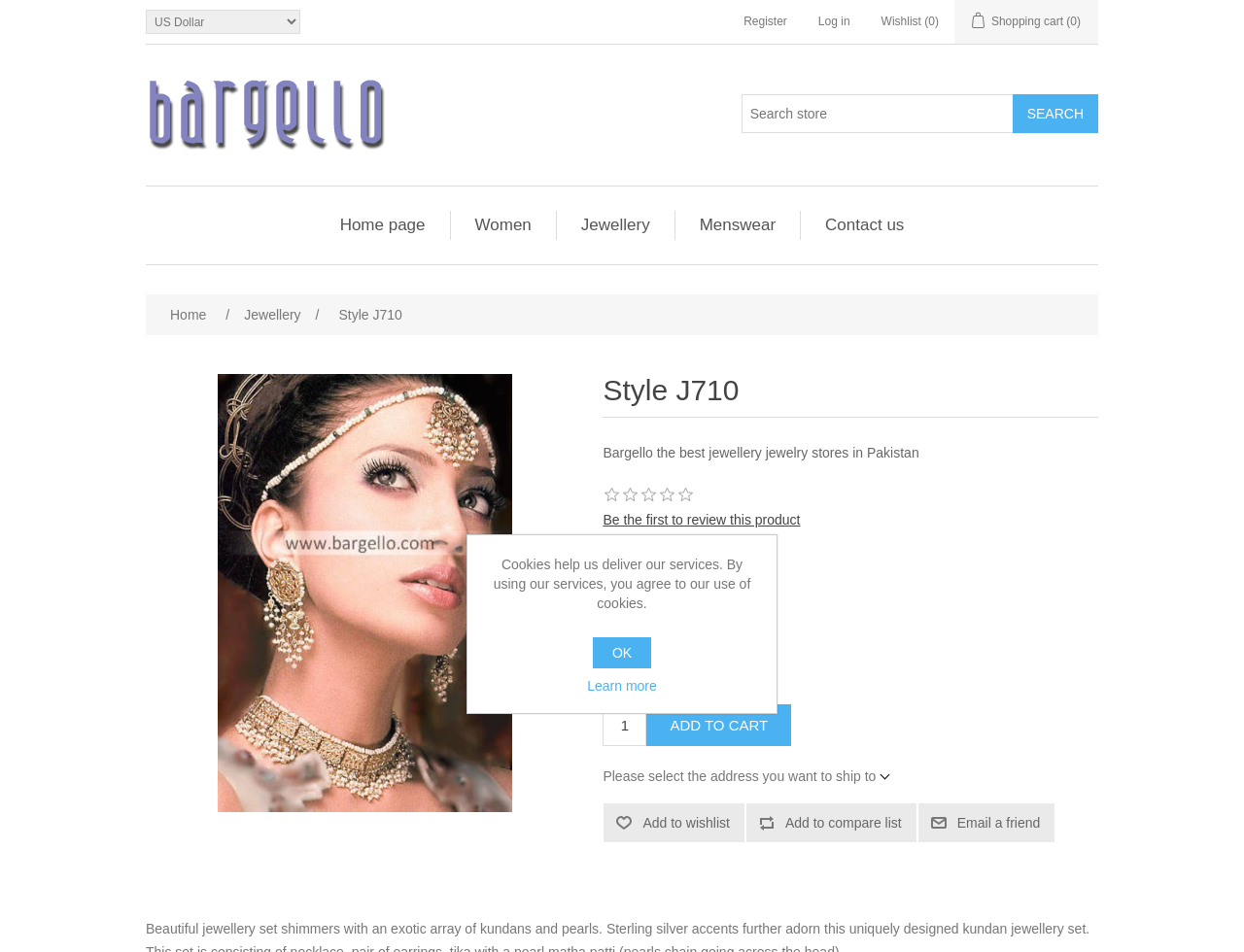Find the bounding box coordinates of the element you need to click on to perform this action: 'Select currency'. The coordinates should be represented by four float values between 0 and 1, in the format [left, top, right, bottom].

[0.117, 0.01, 0.241, 0.036]